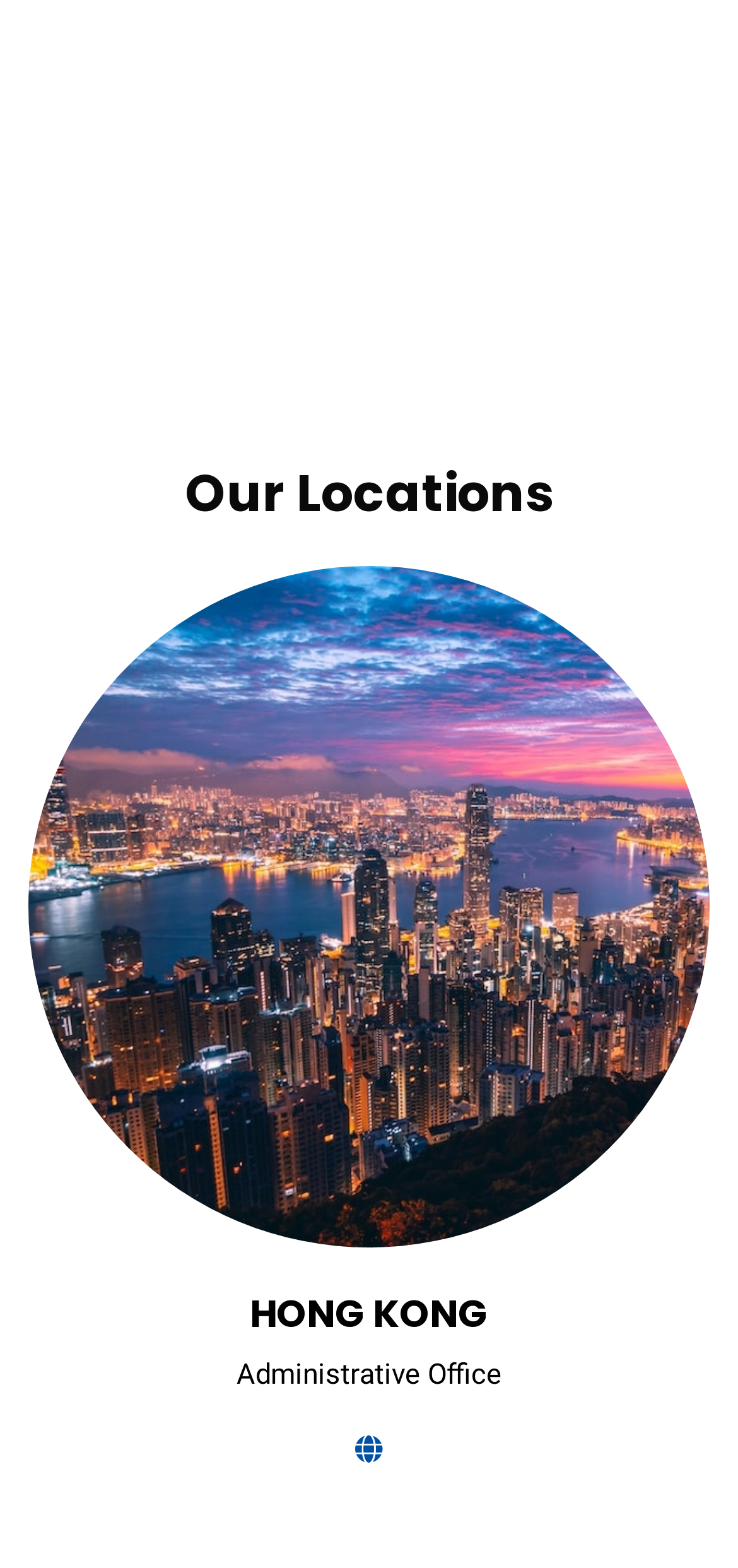How many locations are listed?
Refer to the screenshot and deliver a thorough answer to the question presented.

I counted the number of links with location names, which are 'Hong Kong' and 'HONG KONG', and found that there are two locations listed.